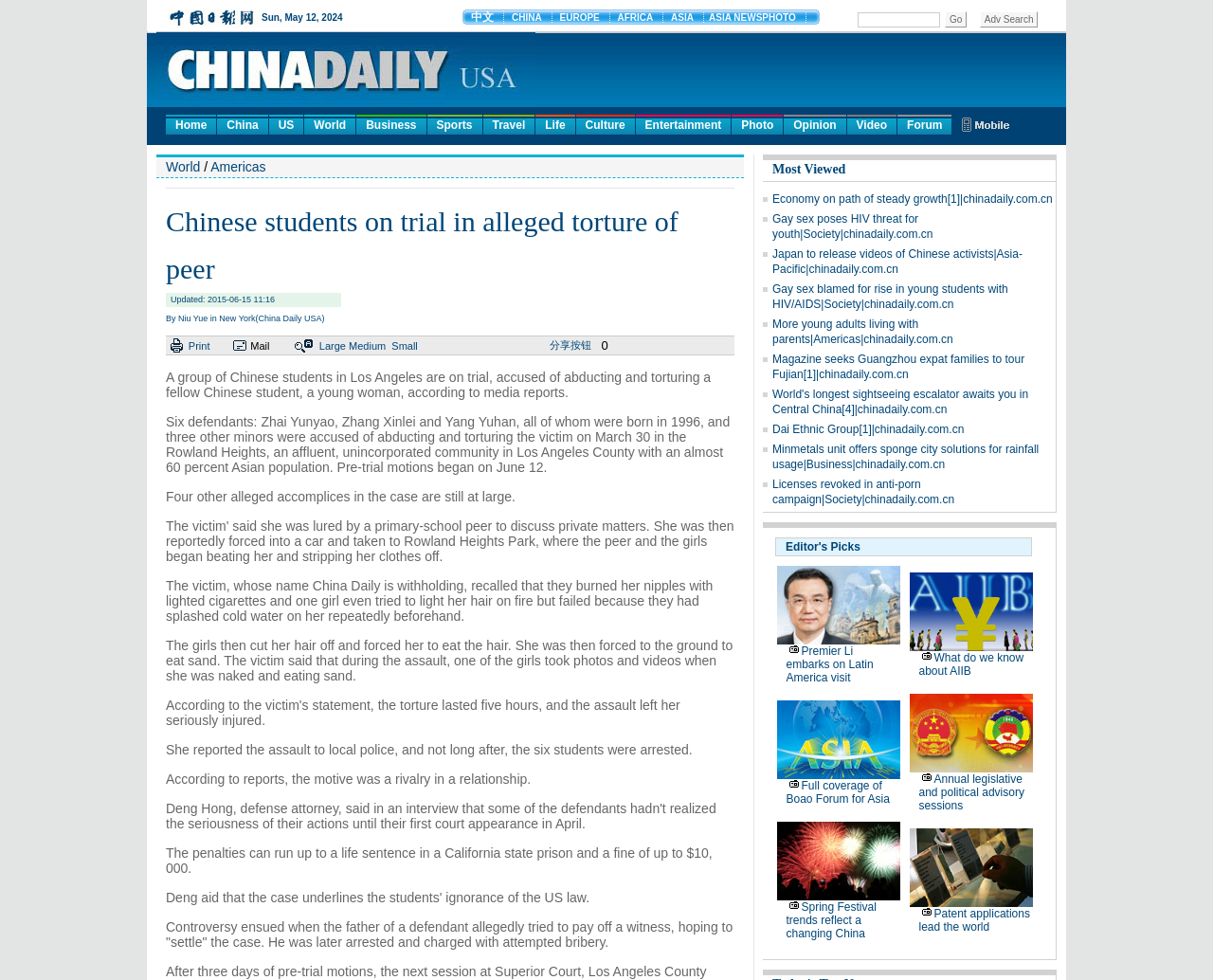Please identify the bounding box coordinates of where to click in order to follow the instruction: "View the photo".

[0.793, 0.119, 0.832, 0.136]